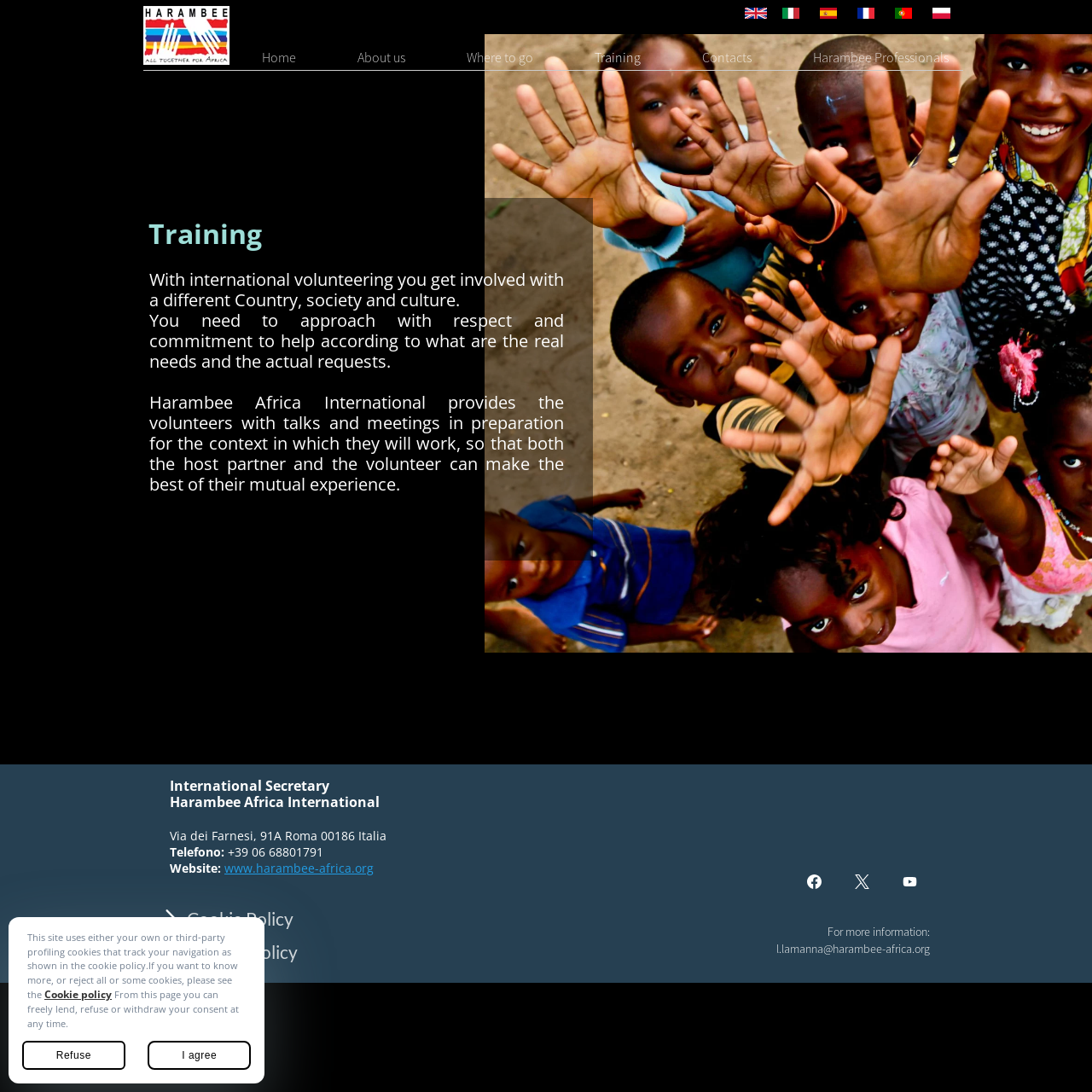What is the website of Harambee Africa International?
Give a comprehensive and detailed explanation for the question.

The website of Harambee Africa International is mentioned in the link 'www.harambee-africa.org' located at the bottom of the webpage, next to the static text 'Website:'.